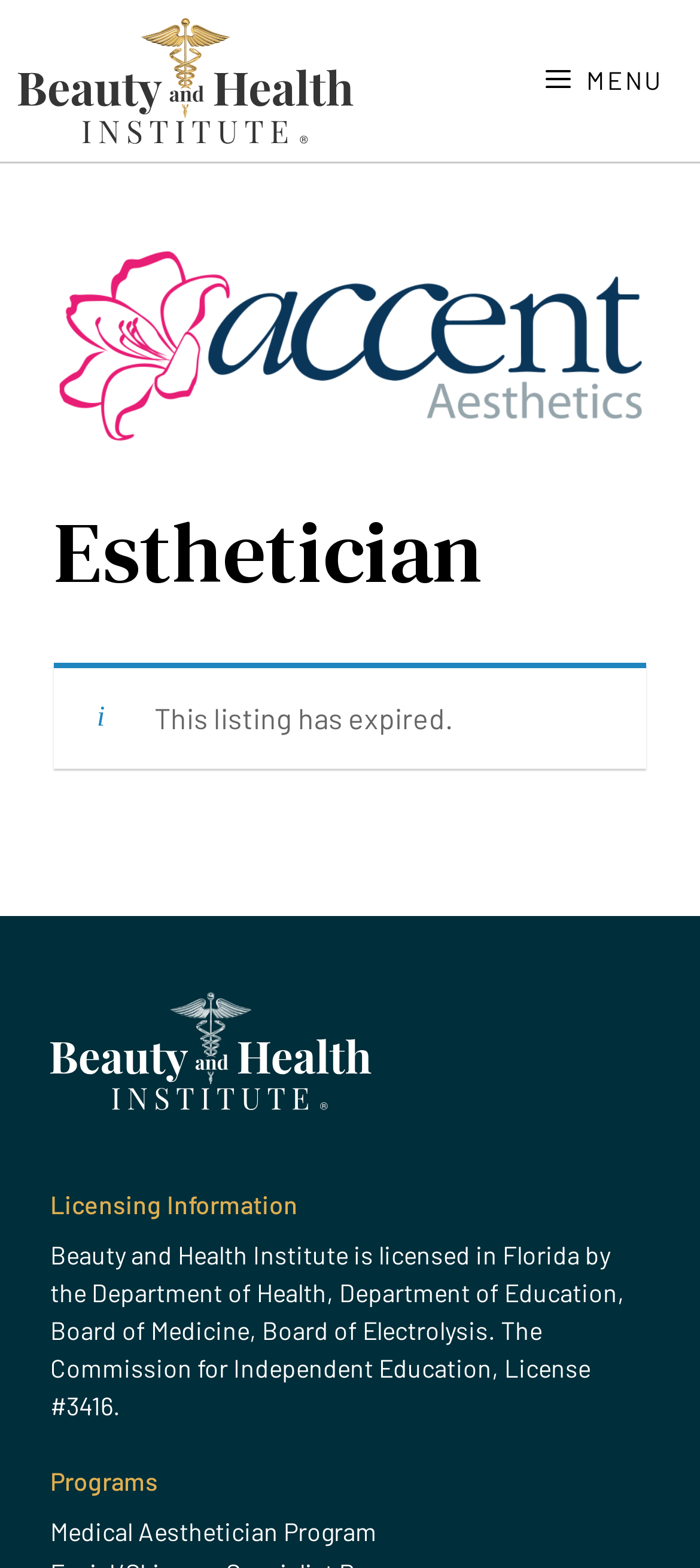Identify the bounding box of the HTML element described as: "Medical Aesthetician Program".

[0.072, 0.964, 0.538, 0.988]